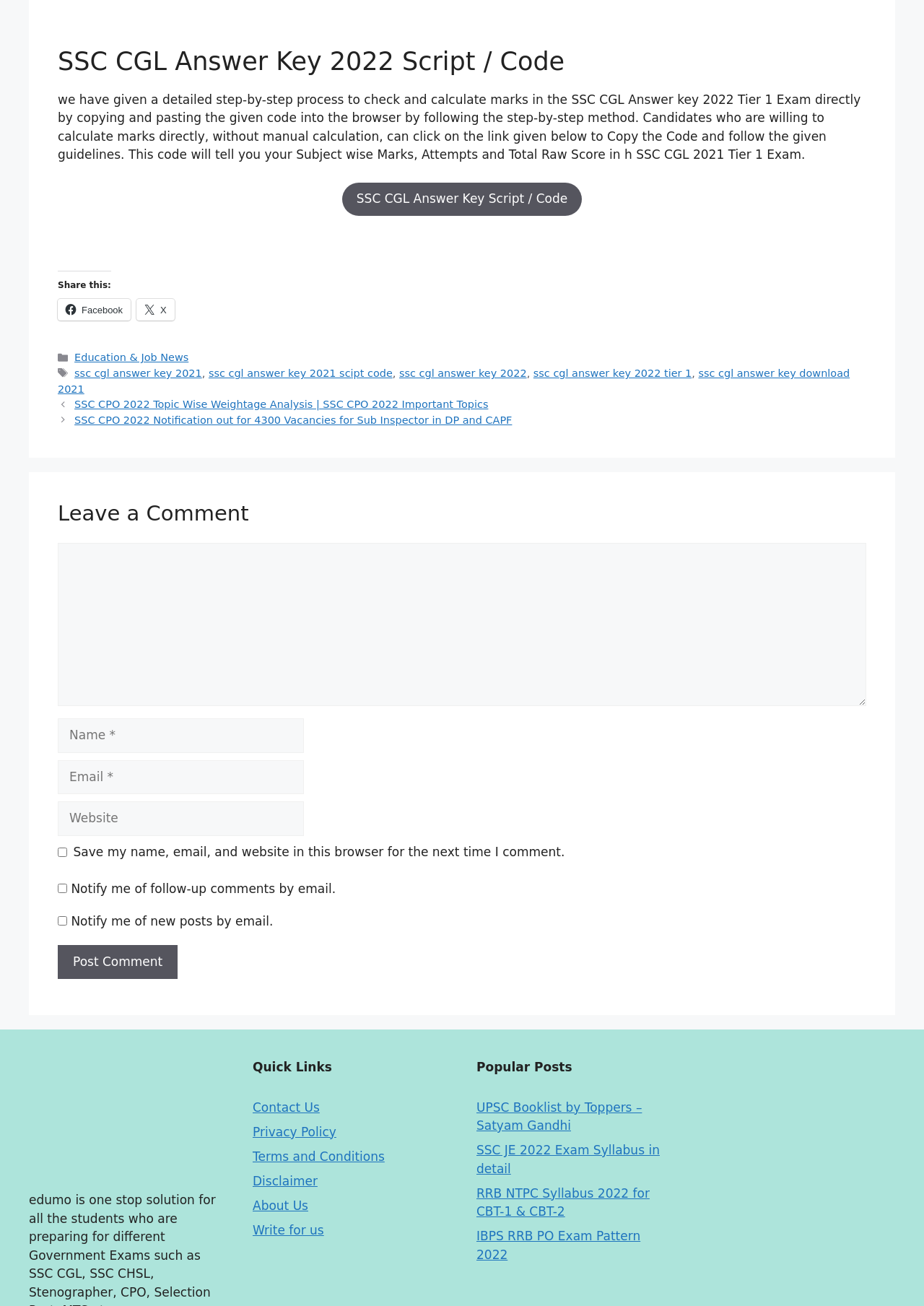Carefully examine the image and provide an in-depth answer to the question: What is the purpose of the 'Share this:' section?

The 'Share this:' section allows users to share the webpage on social media platforms, such as Facebook, with the provided link and icon.